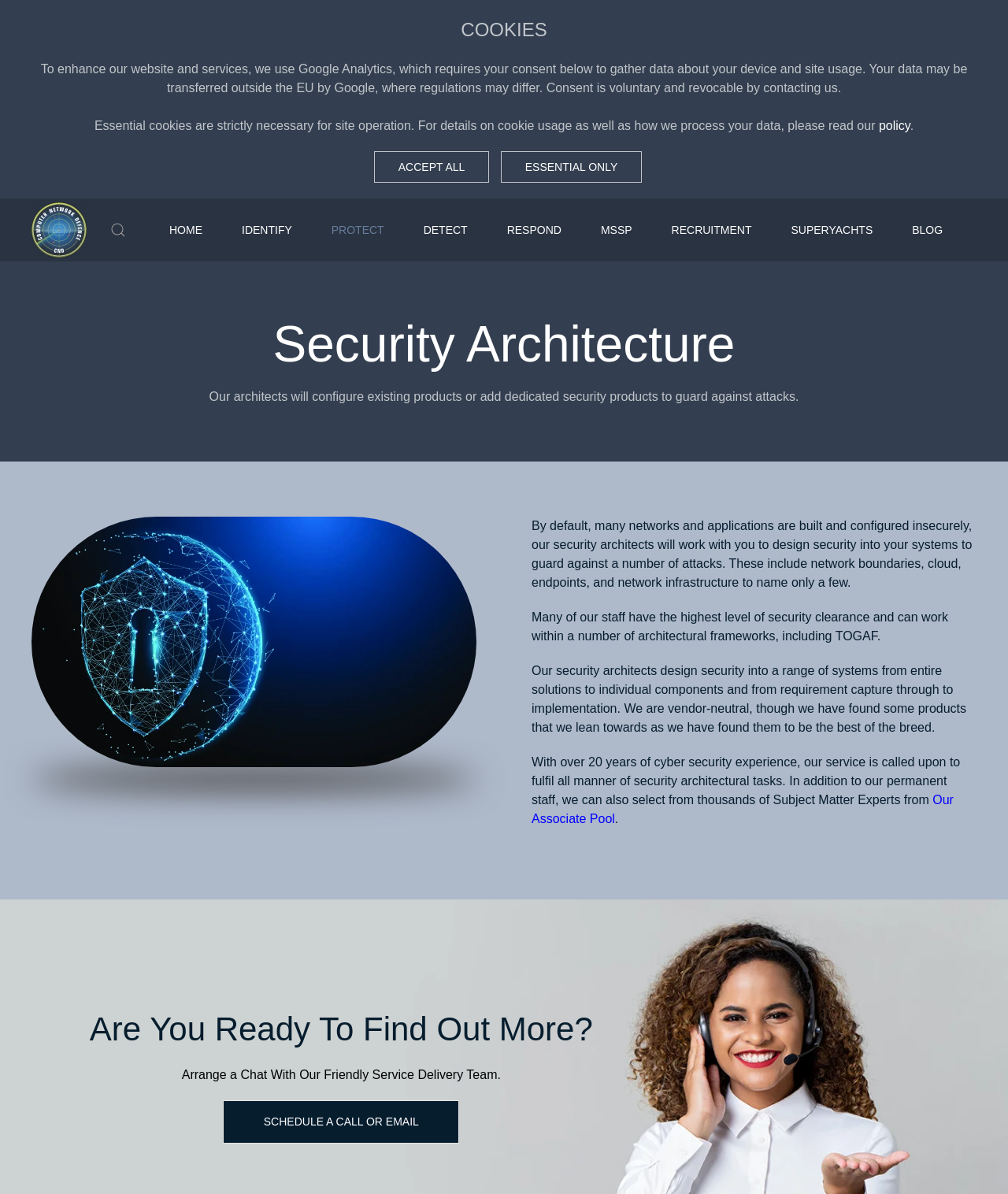What is the range of systems that the security architects design security into?
From the image, provide a succinct answer in one word or a short phrase.

Entire solutions to individual components